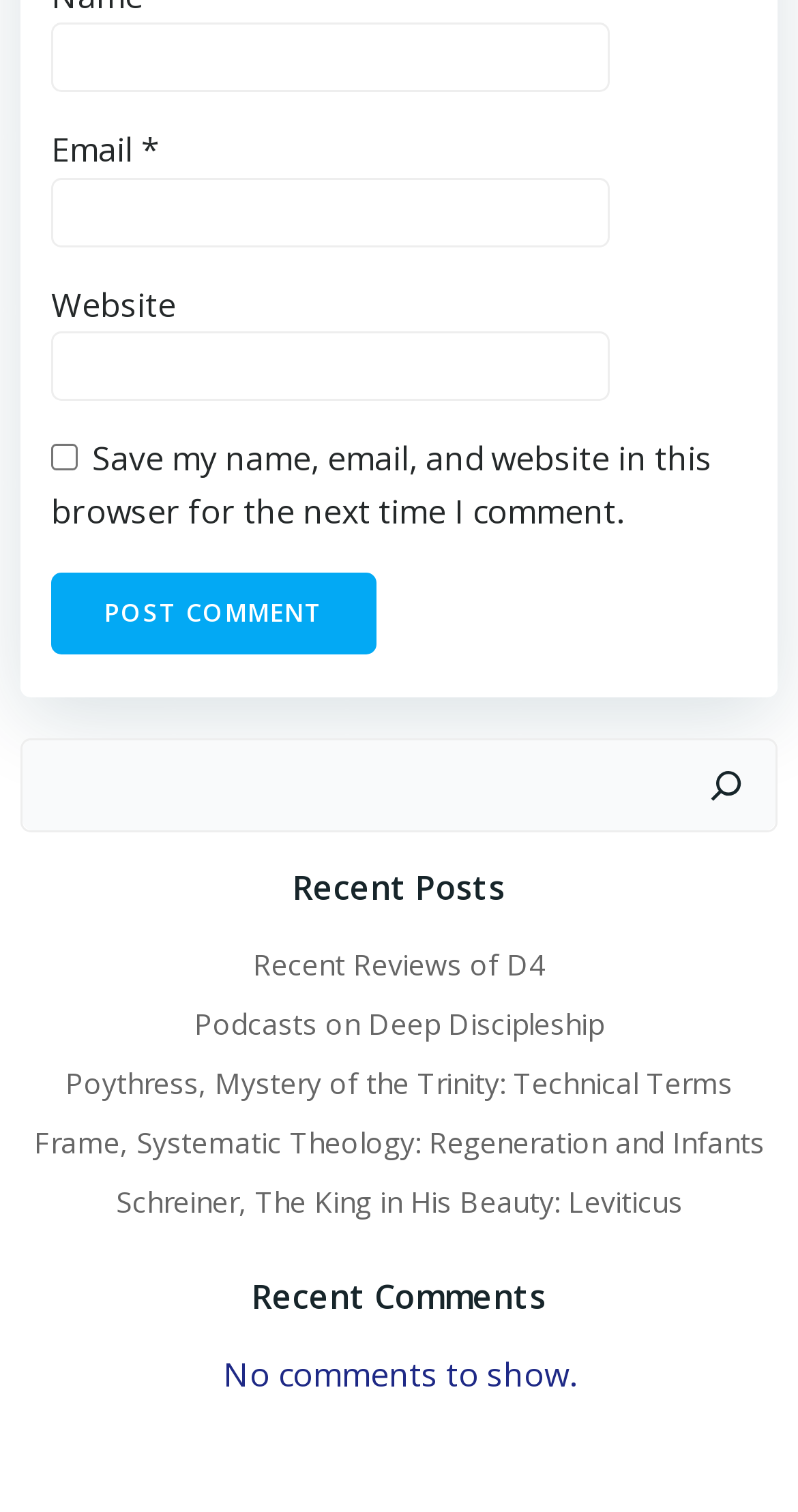Use a single word or phrase to answer the question:
How many buttons are there?

2